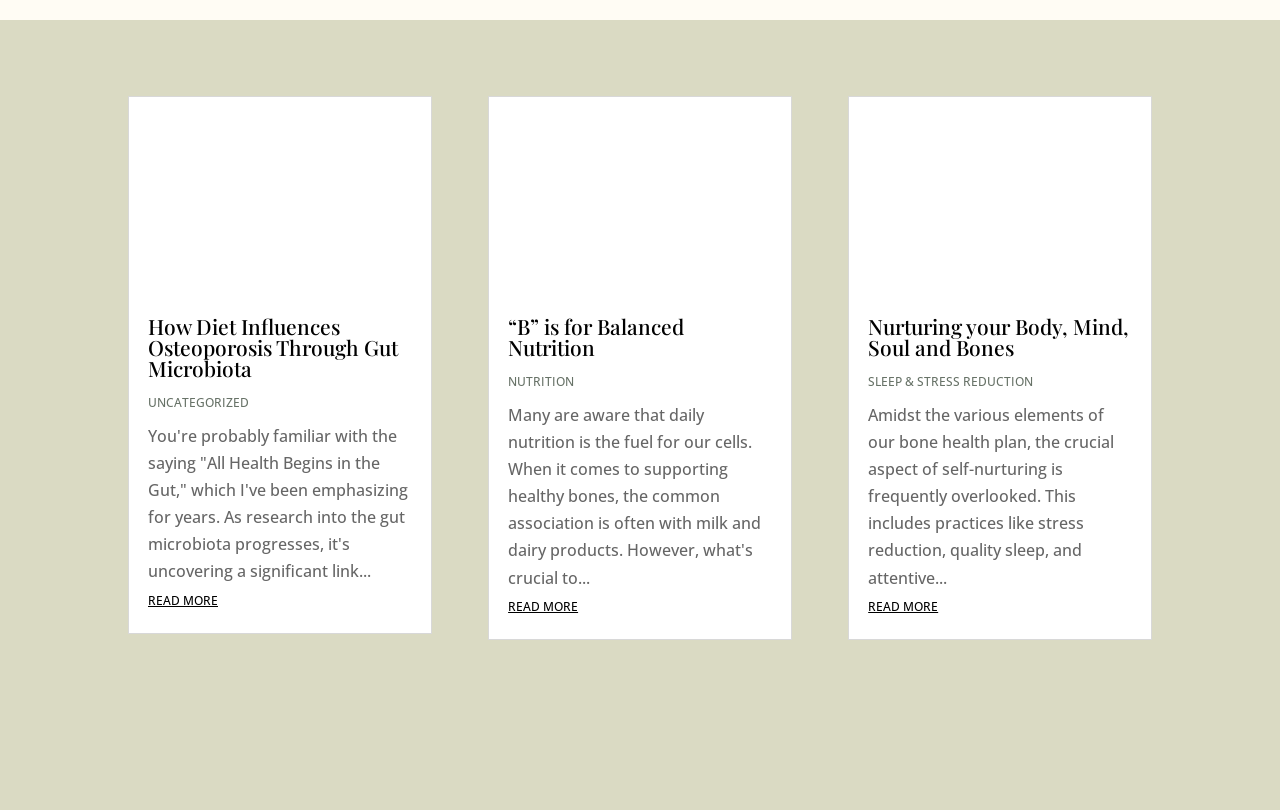Locate the bounding box coordinates of the area you need to click to fulfill this instruction: 'Read about how to reduce sleep and stress'. The coordinates must be in the form of four float numbers ranging from 0 to 1: [left, top, right, bottom].

[0.678, 0.461, 0.807, 0.482]